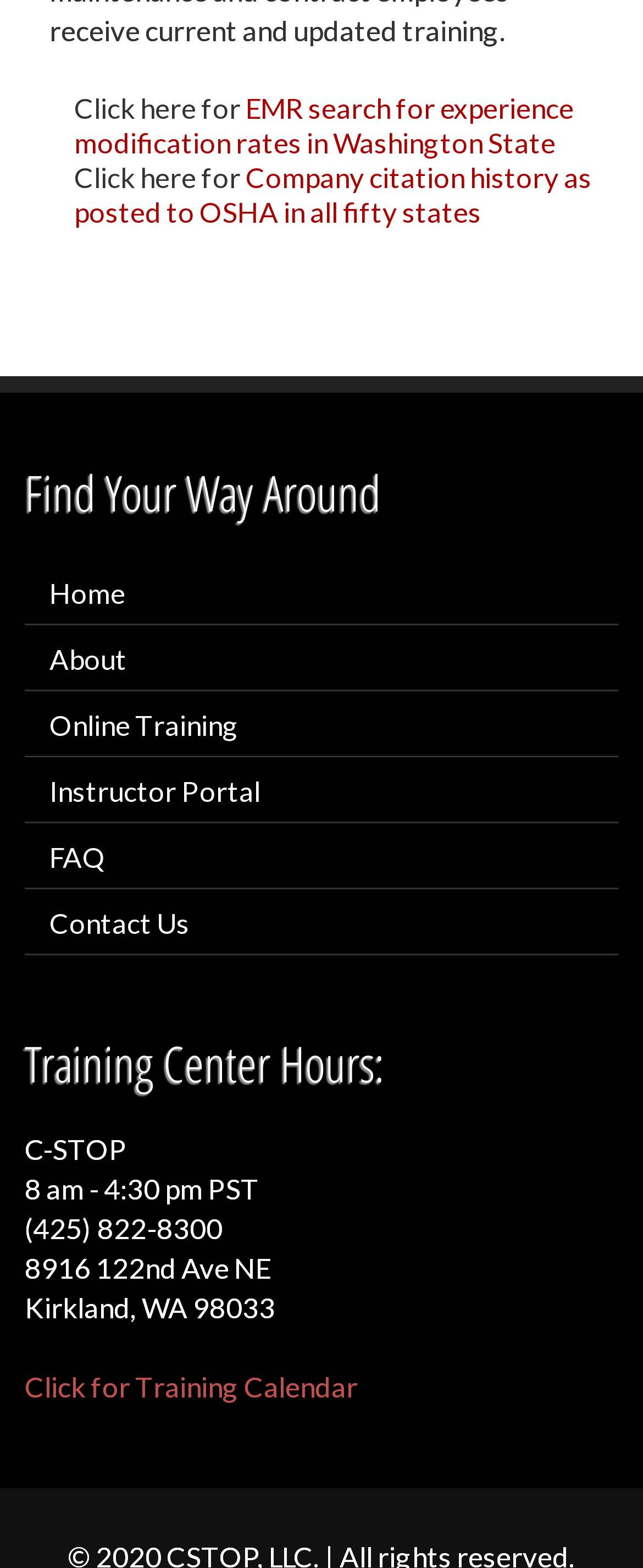Provide your answer in a single word or phrase: 
What is the address of the training center?

8916 122nd Ave NE, Kirkland, WA 98033